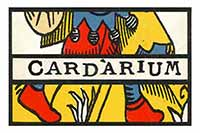Describe every aspect of the image in detail.

The image features the logo of "Cardarium," prominently displayed in a stylized design. The logo includes vibrant colors with a striking combination of blue, red, yellow, and black. The word "CARDARIUM" is central, rendered in bold black letters against a bright backdrop. The imagery surrounding the text suggests elements of tarot or card readings, reinforcing the brand's connection to cartomancy and mysticism. Below the text, hints of stylized vegetation can be seen, adding to the overall artistic flair and thematic relevance to tarot practices. This logo encapsulates the essence of card reading, inviting exploration into the meanings and interpretations associated with tarot cards.